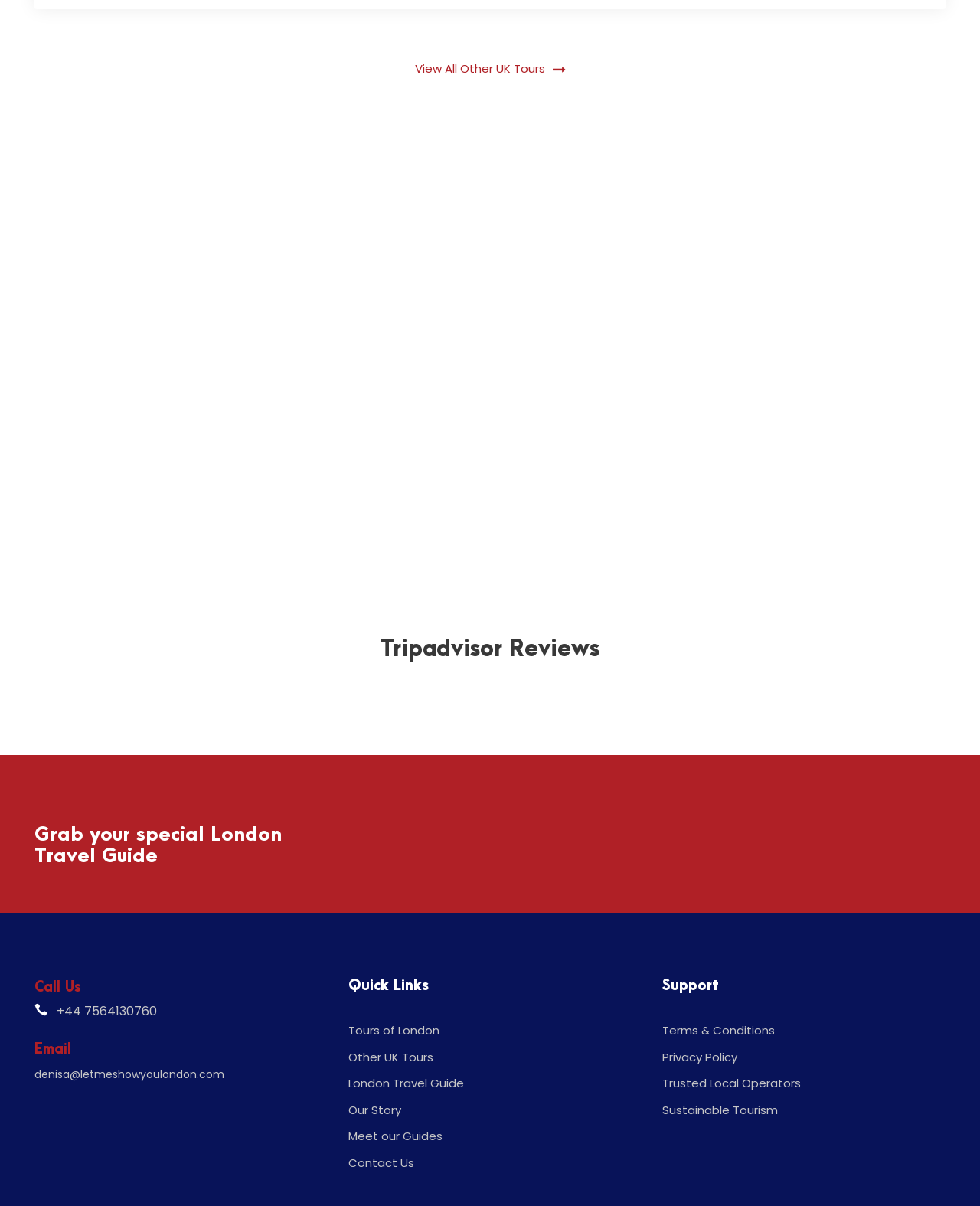Find the bounding box coordinates of the element to click in order to complete this instruction: "Read Tripadvisor reviews". The bounding box coordinates must be four float numbers between 0 and 1, denoted as [left, top, right, bottom].

[0.388, 0.528, 0.612, 0.55]